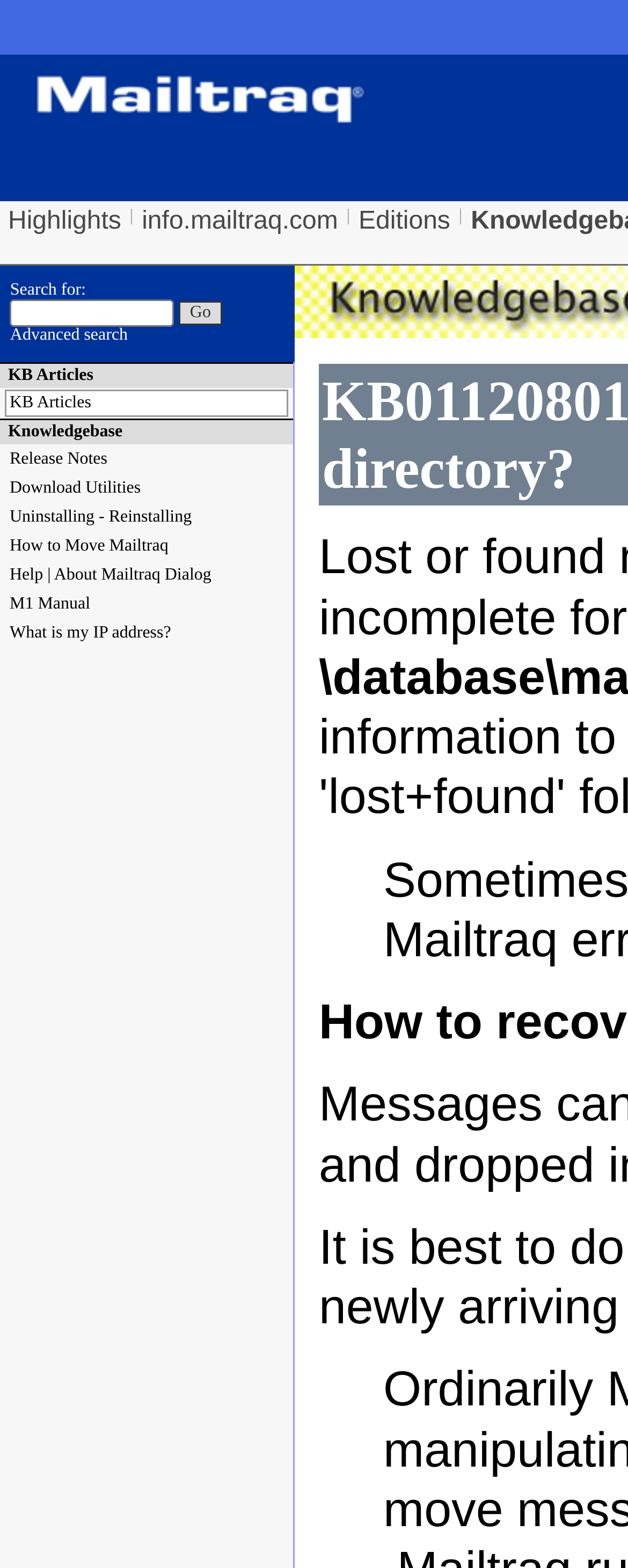How many resources are available in the 'Help' section?
Answer the question with a single word or phrase derived from the image.

9